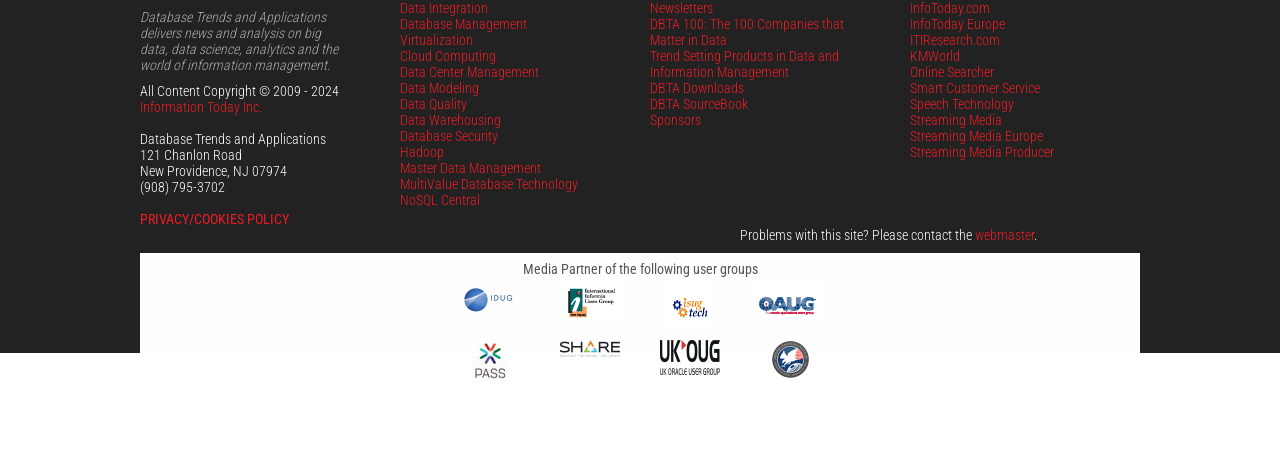What is the address of the company?
Based on the image content, provide your answer in one word or a short phrase.

121 Chanlon Road, New Providence, NJ 07974